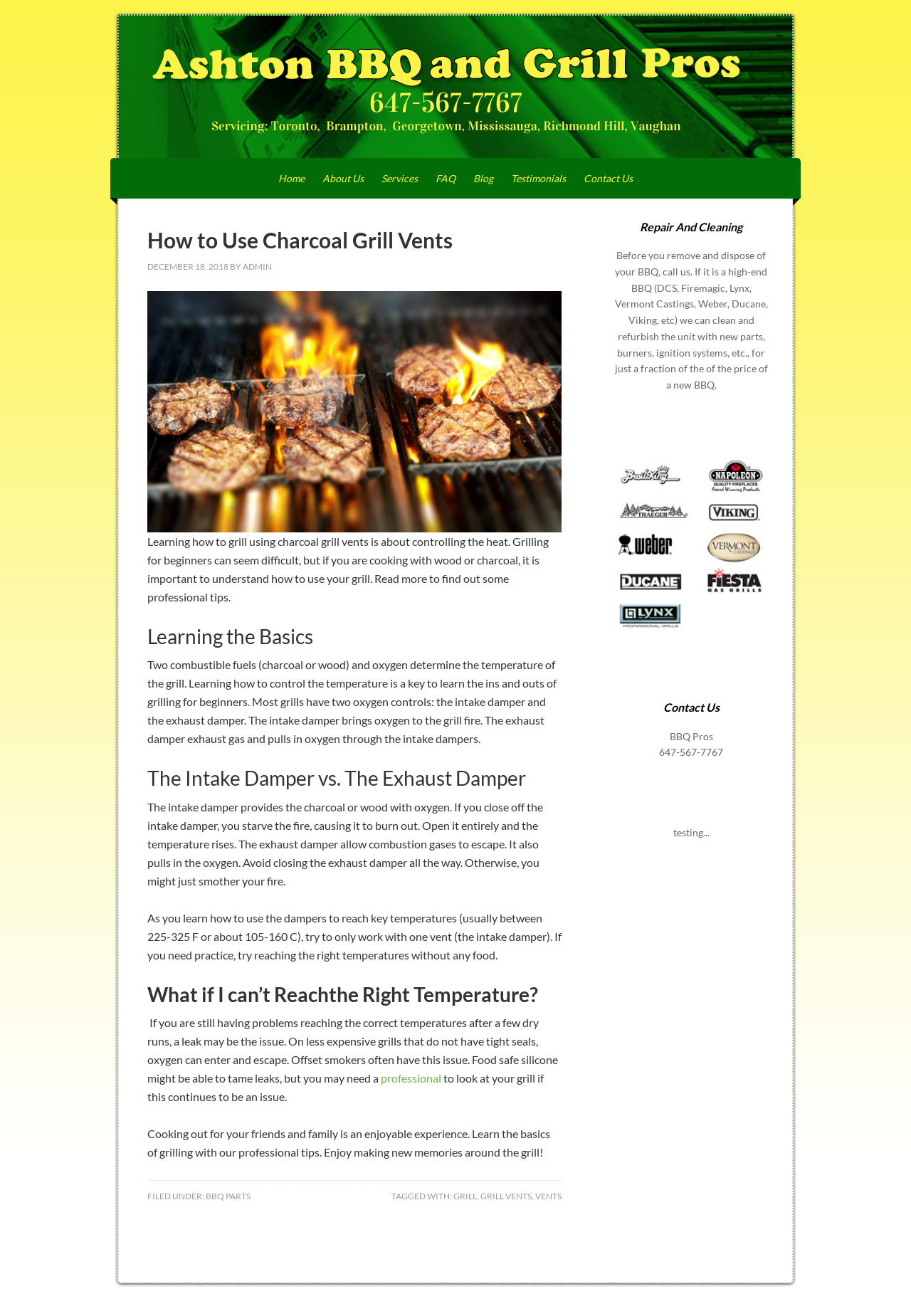Please provide the bounding box coordinates for the element that needs to be clicked to perform the instruction: "Read the article 'How to Use Charcoal Grill Vents'". The coordinates must consist of four float numbers between 0 and 1, formatted as [left, top, right, bottom].

[0.162, 0.173, 0.617, 0.915]